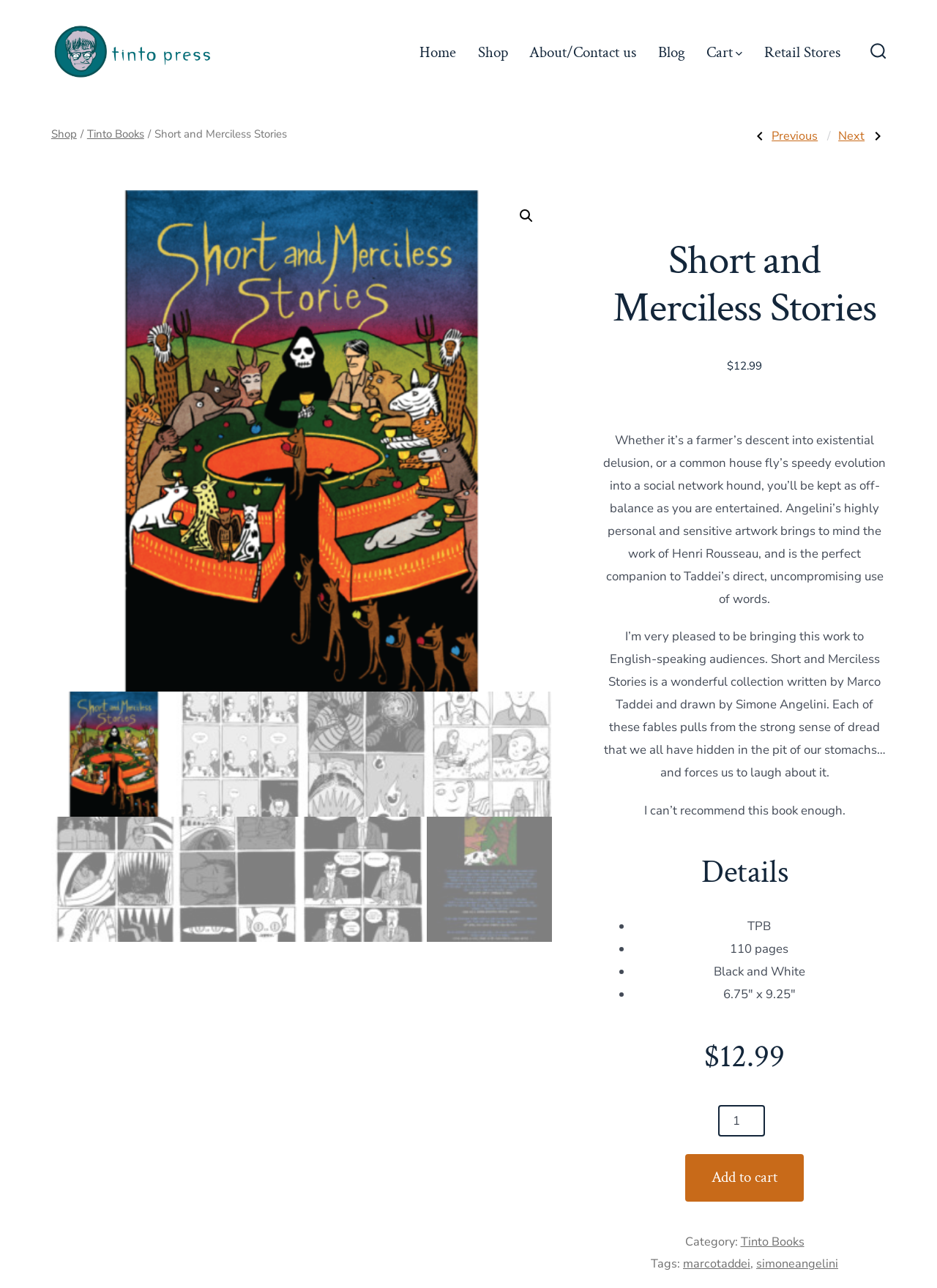What is the size of the book?
Look at the screenshot and provide an in-depth answer.

I found the answer by looking at the details section of the webpage, where it lists the book's size as '6.75″ x 9.25″'.